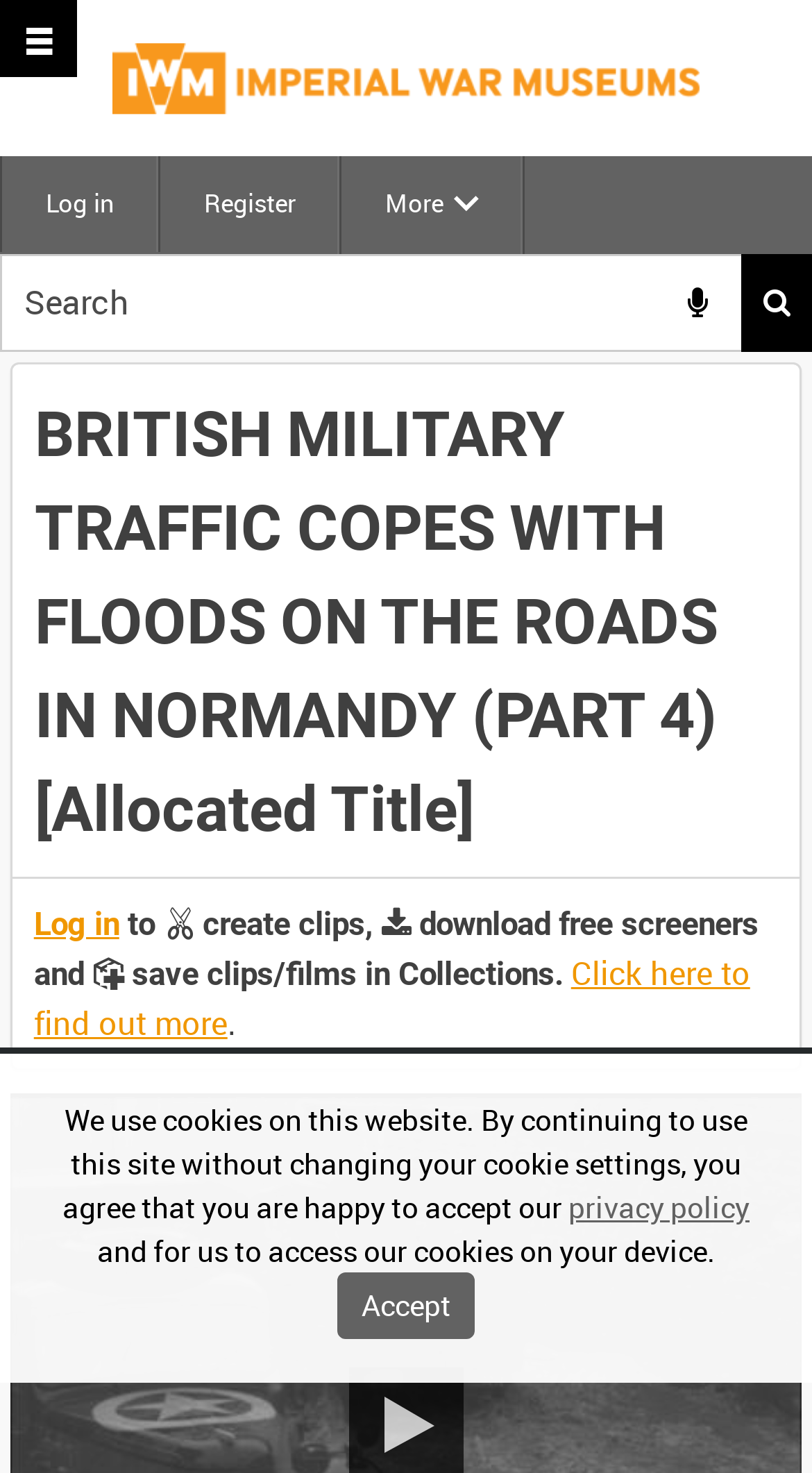Identify the bounding box coordinates of the region that needs to be clicked to carry out this instruction: "Search for something". Provide these coordinates as four float numbers ranging from 0 to 1, i.e., [left, top, right, bottom].

[0.0, 0.172, 0.916, 0.239]